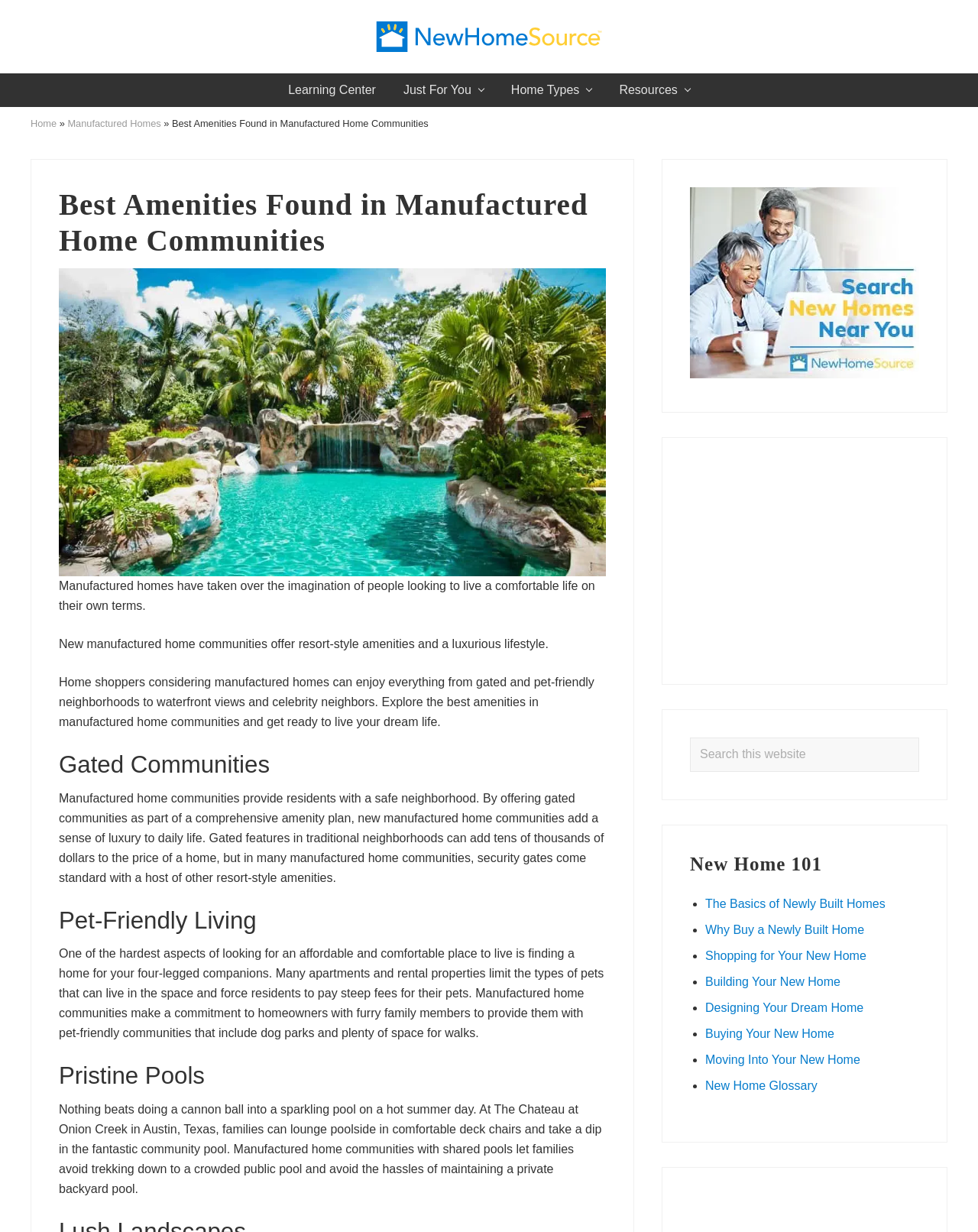Reply to the question with a single word or phrase:
What is one of the luxurious amenities mentioned on this webpage?

Pristine pools